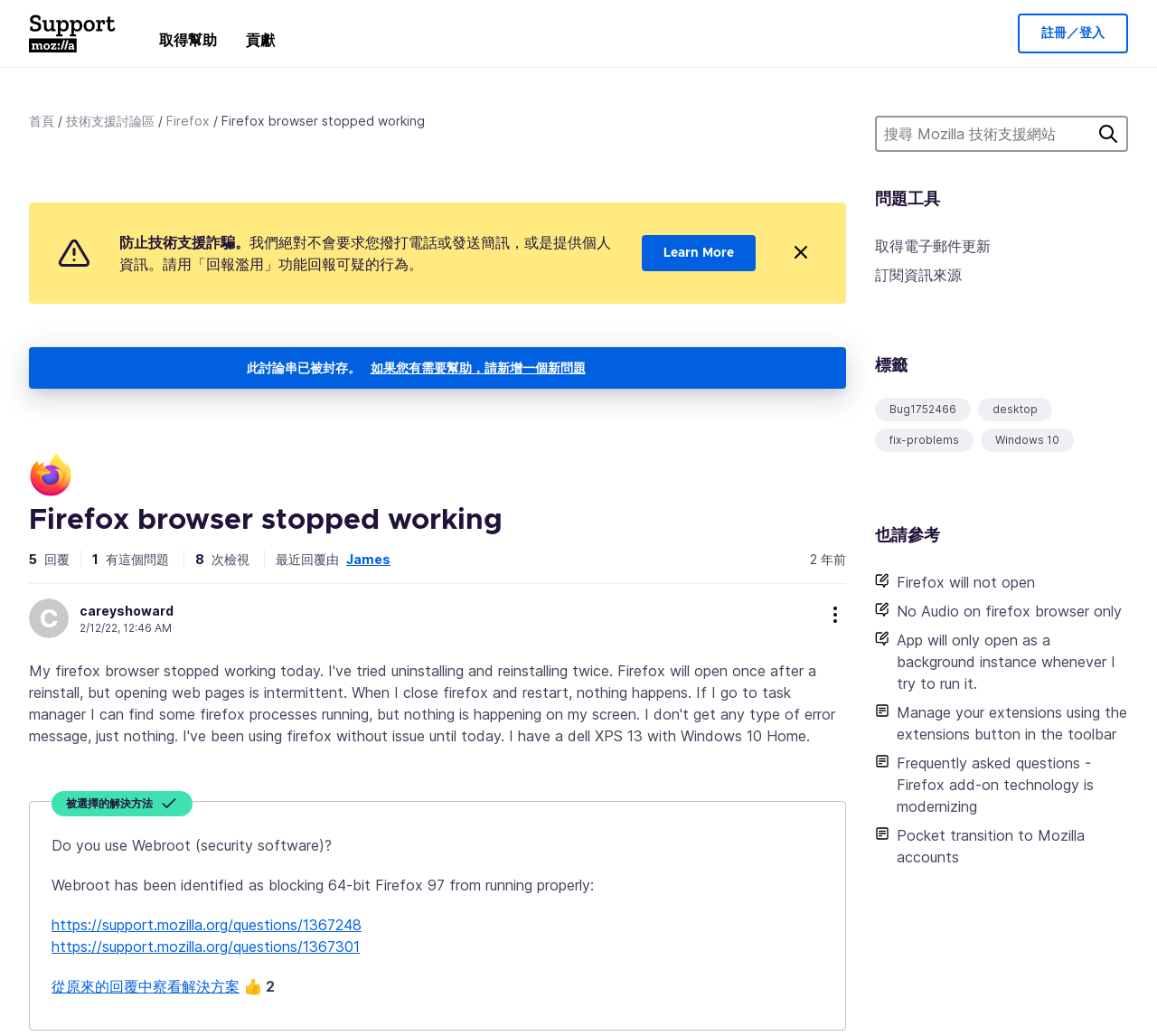How many people have viewed this discussion?
From the image, respond using a single word or phrase.

8